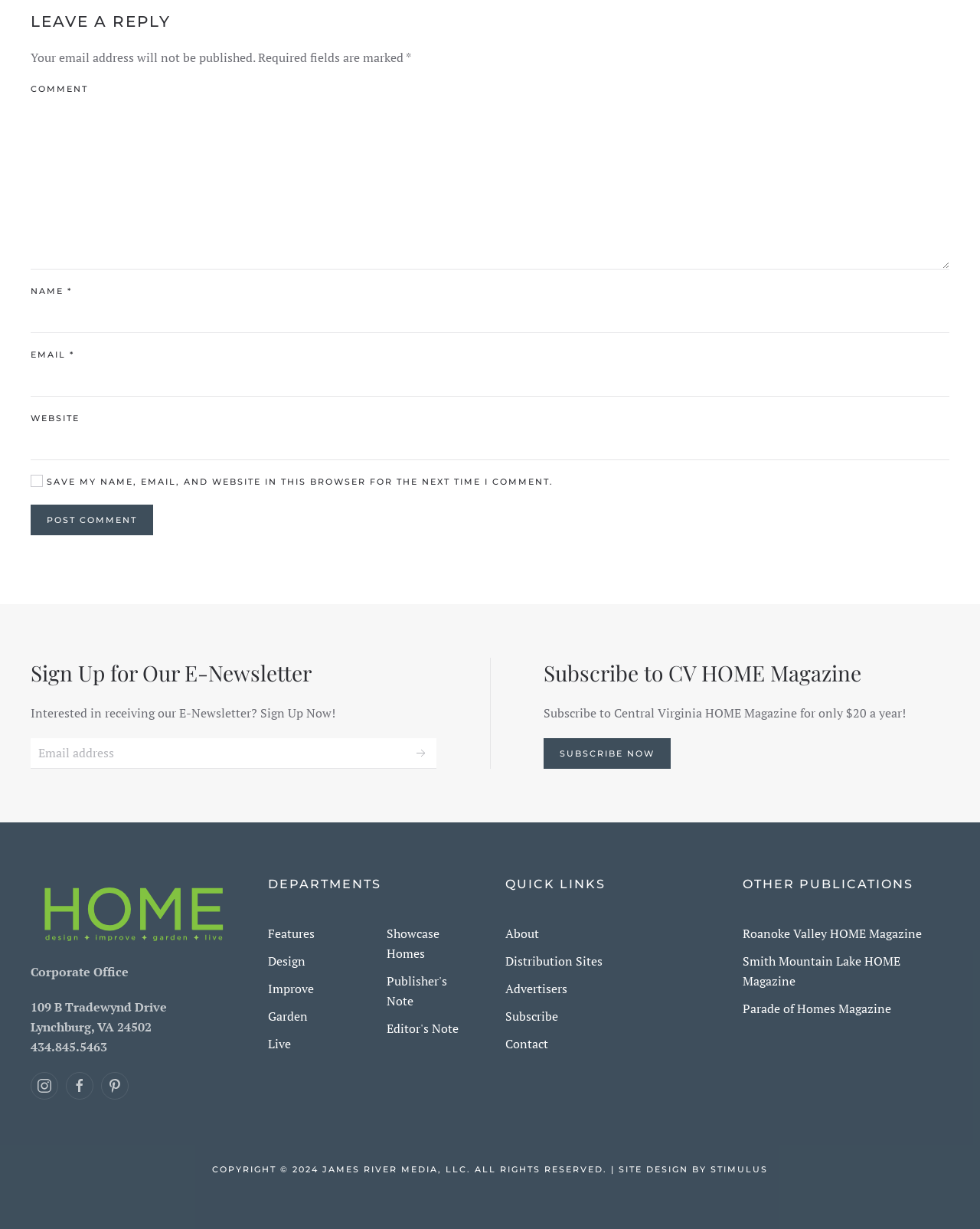Identify the bounding box coordinates for the region of the element that should be clicked to carry out the instruction: "post a comment". The bounding box coordinates should be four float numbers between 0 and 1, i.e., [left, top, right, bottom].

[0.031, 0.41, 0.156, 0.435]